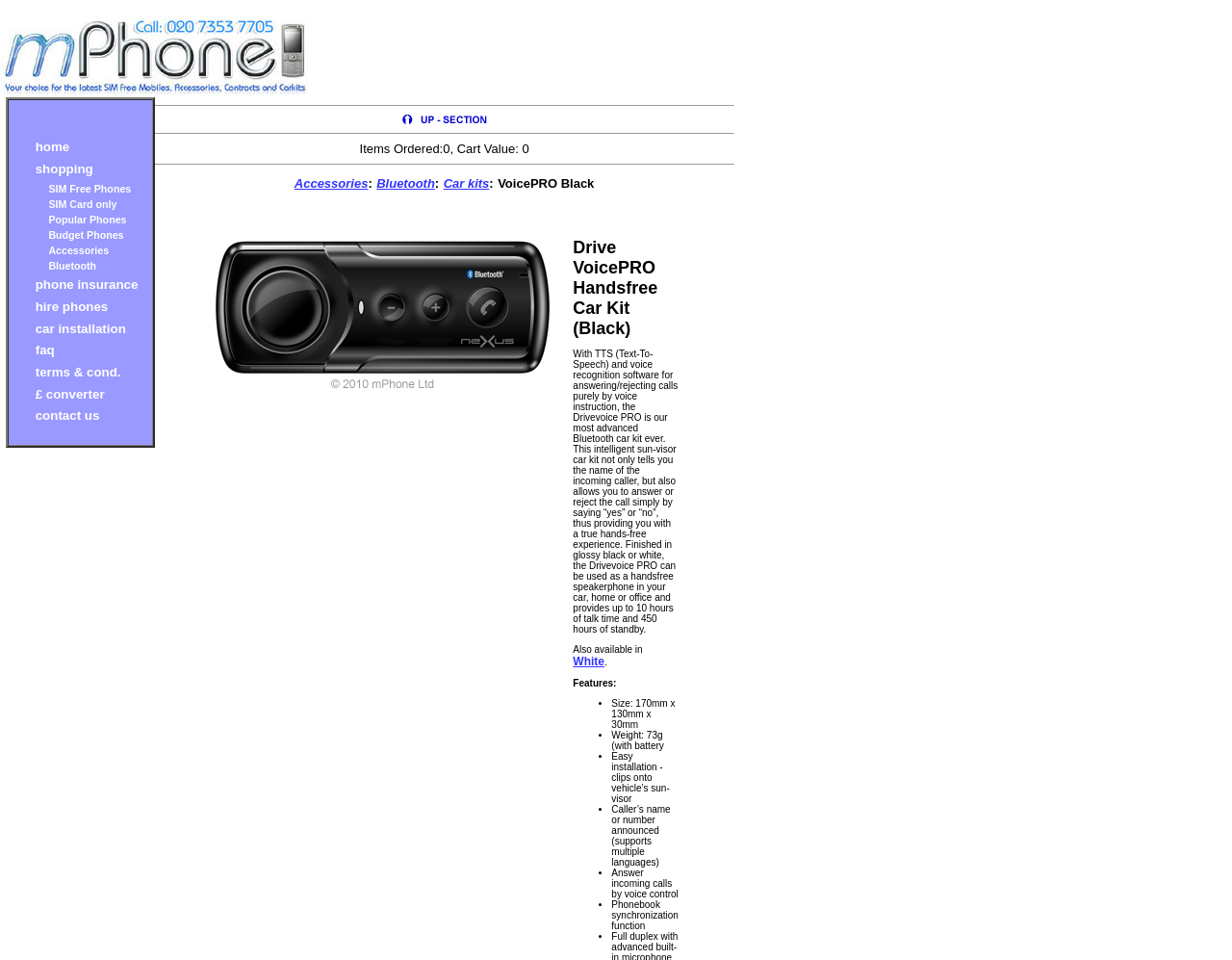Could you indicate the bounding box coordinates of the region to click in order to complete this instruction: "click on the 'shopping' link".

[0.029, 0.168, 0.076, 0.183]